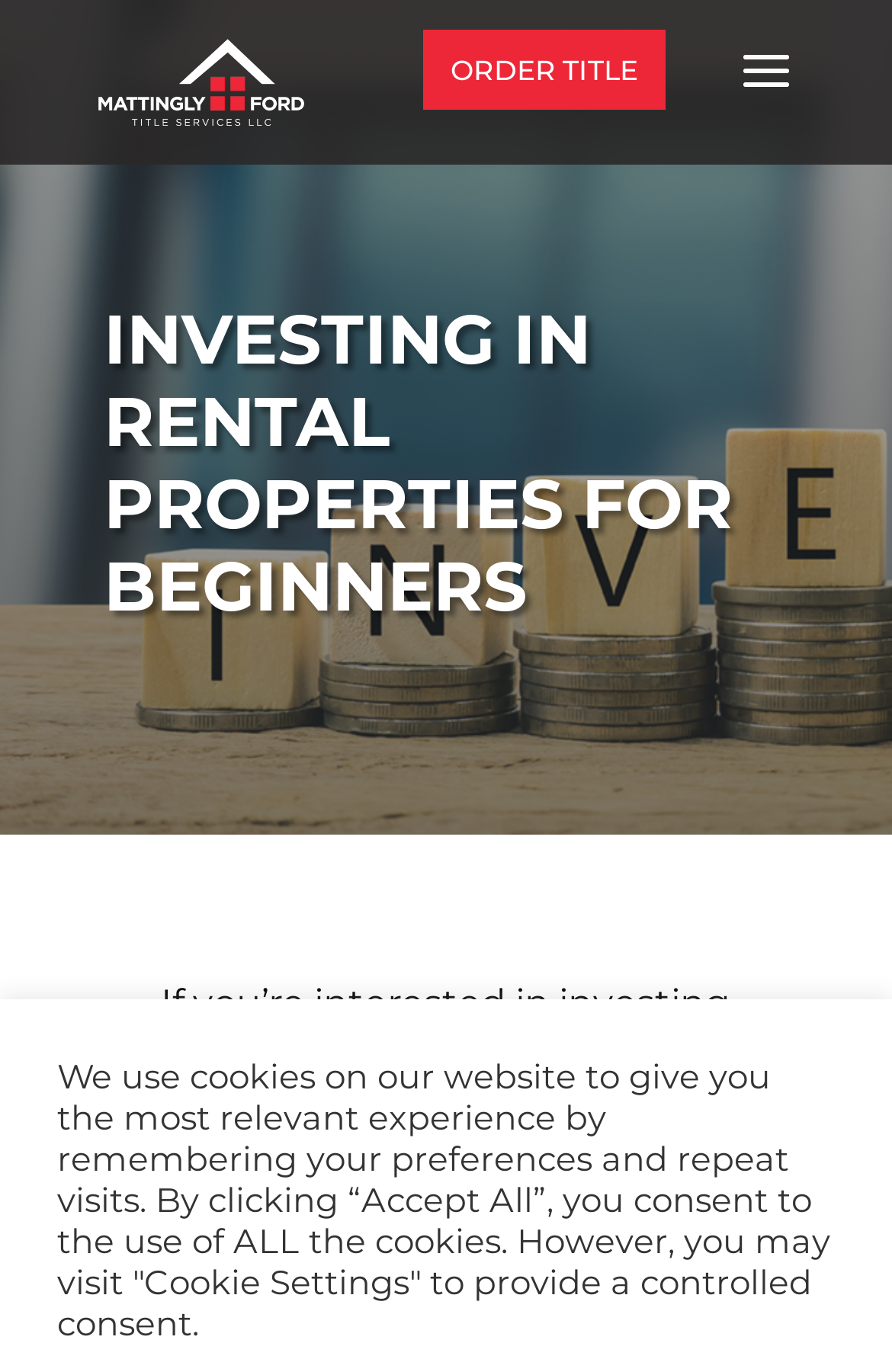From the element description: "Order Title", extract the bounding box coordinates of the UI element. The coordinates should be expressed as four float numbers between 0 and 1, in the order [left, top, right, bottom].

[0.474, 0.022, 0.746, 0.08]